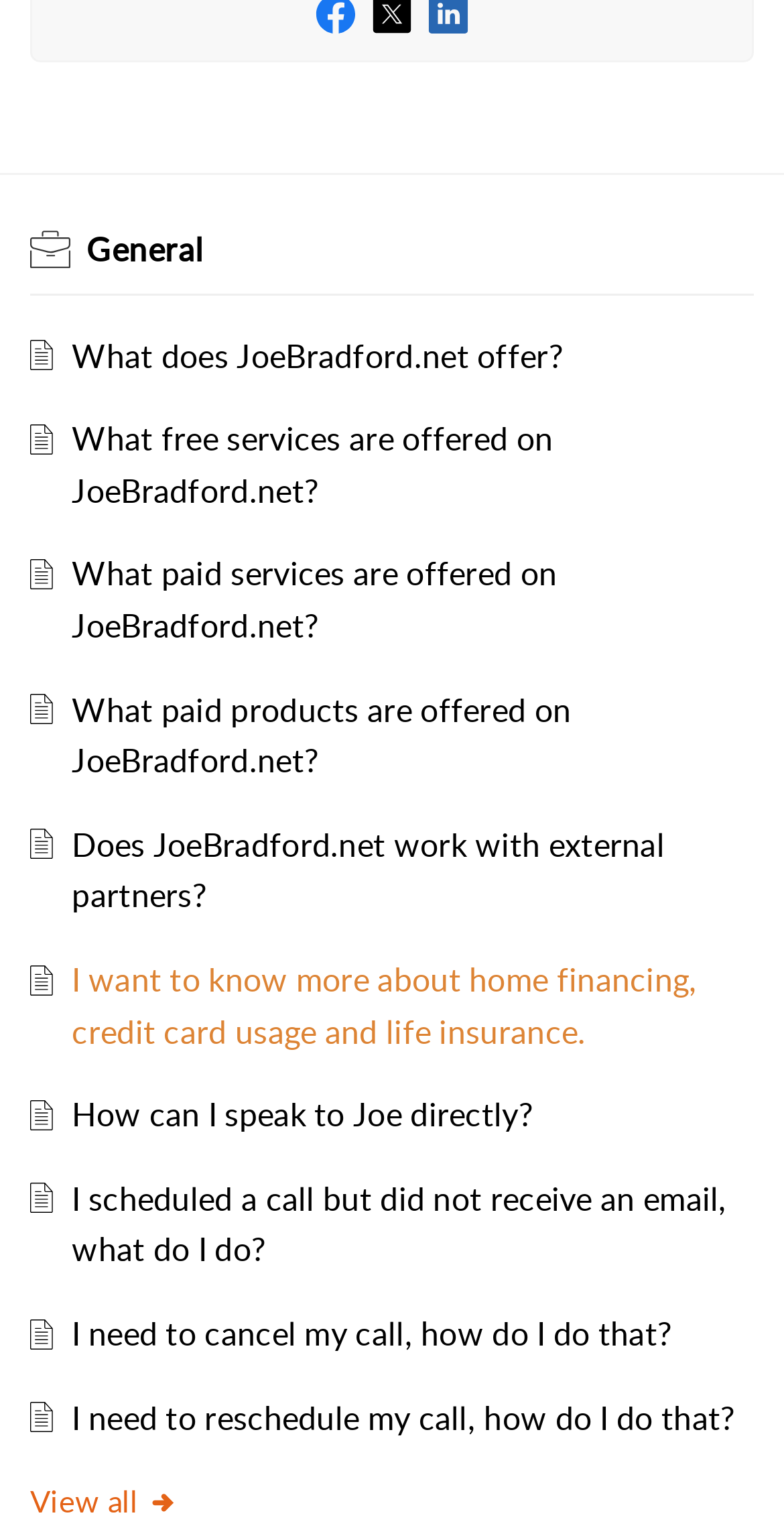Determine the bounding box coordinates of the element that should be clicked to execute the following command: "Click on 'What does JoeBradford.net offer?'".

[0.092, 0.216, 0.718, 0.245]